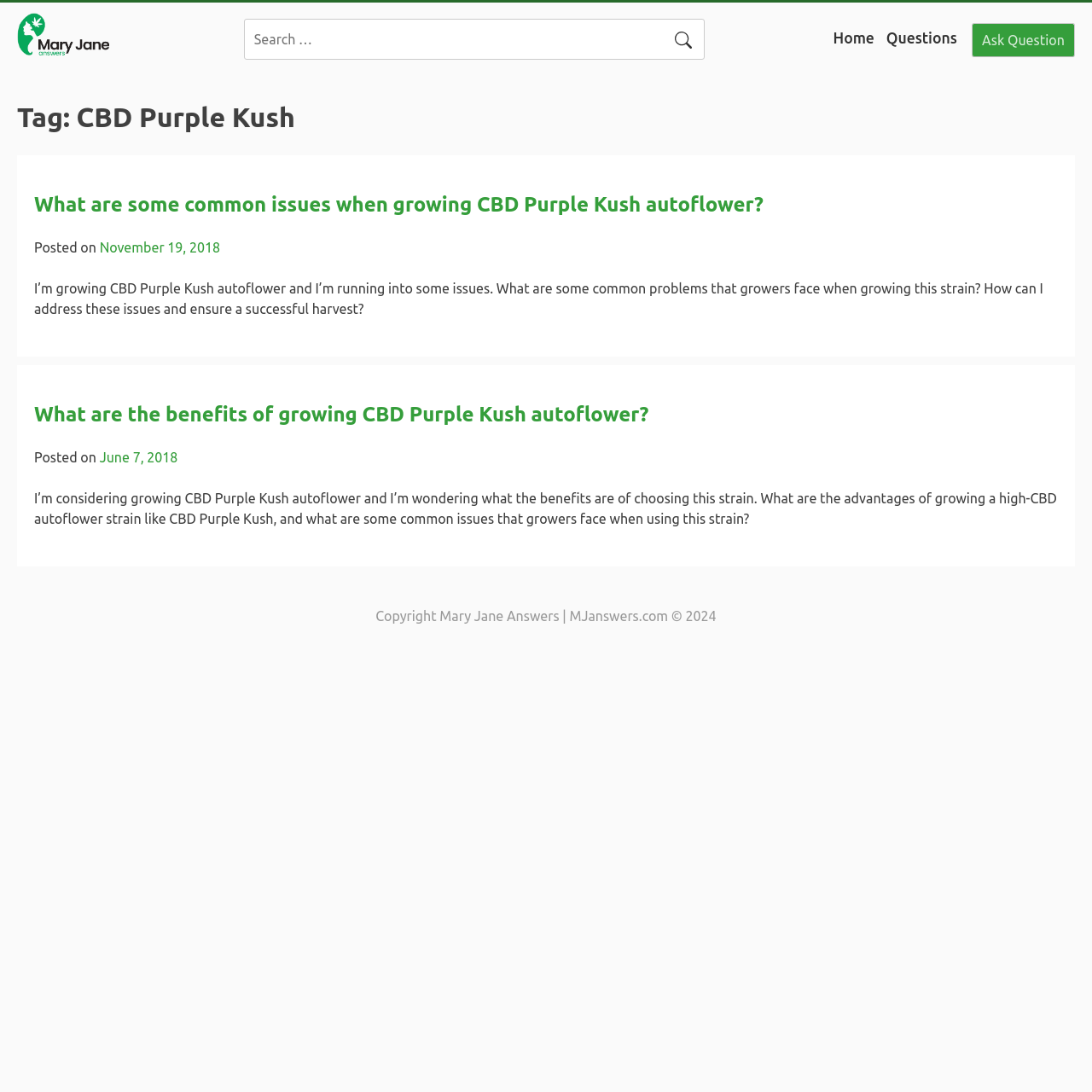Find the bounding box coordinates of the element to click in order to complete this instruction: "View the benefits of growing CBD Purple Kush autoflower". The bounding box coordinates must be four float numbers between 0 and 1, denoted as [left, top, right, bottom].

[0.031, 0.369, 0.594, 0.39]